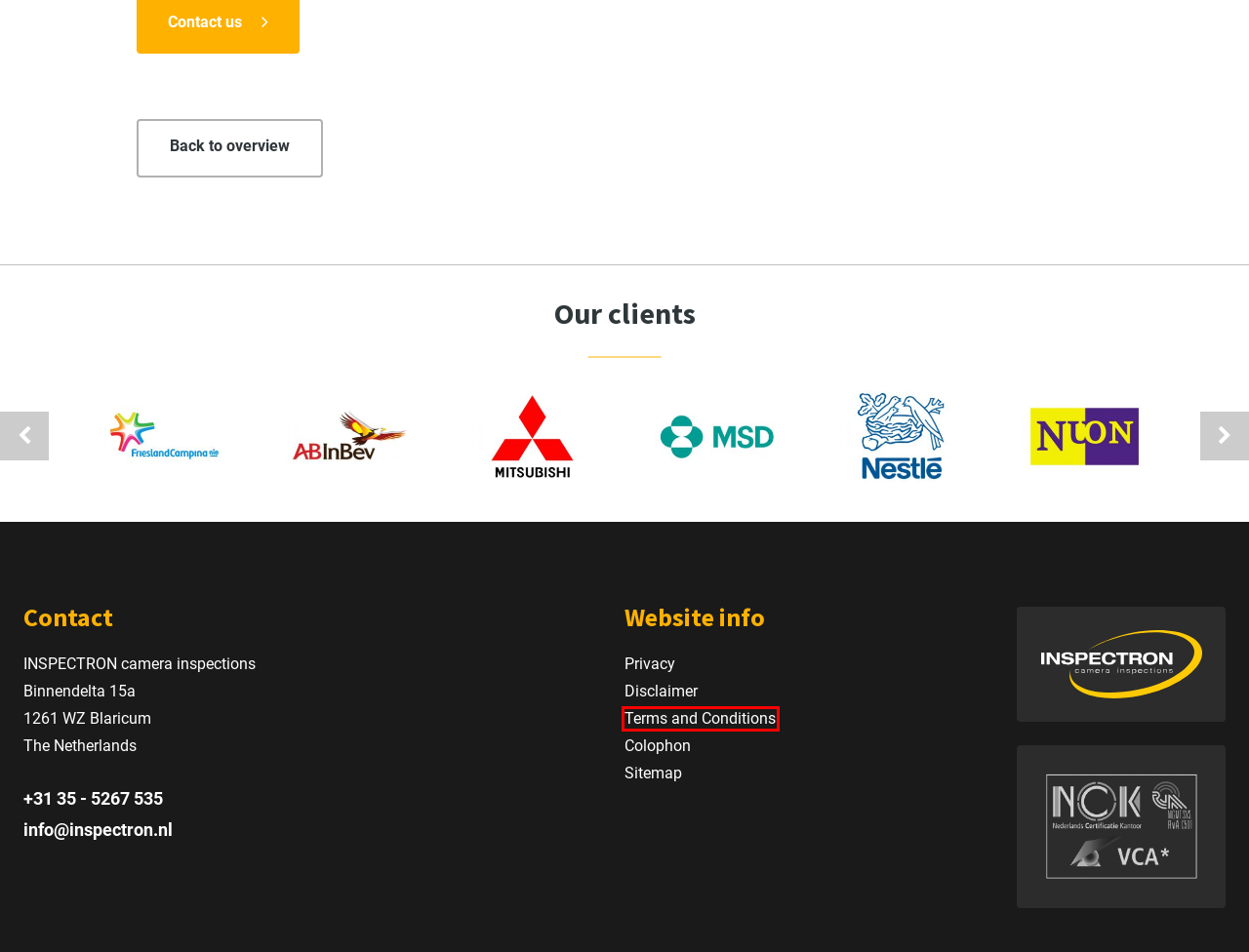Analyze the given webpage screenshot and identify the UI element within the red bounding box. Select the webpage description that best matches what you expect the new webpage to look like after clicking the element. Here are the candidates:
A. Voorwaarden | INSPECTRON camera inspections
B. Colophon | INSPECTRON camera inspections
C. Projects | INSPECTRON camera inspections
D. About Inspectron | INSPECTRON camera inspections
E. Disclaimer | INSPECTRON camera inspections
F. Privacy | INSPECTRON camera inspections
G. Contact | INSPECTRON camera inspections
H. Sitemap | INSPECTRON camera inspections

A